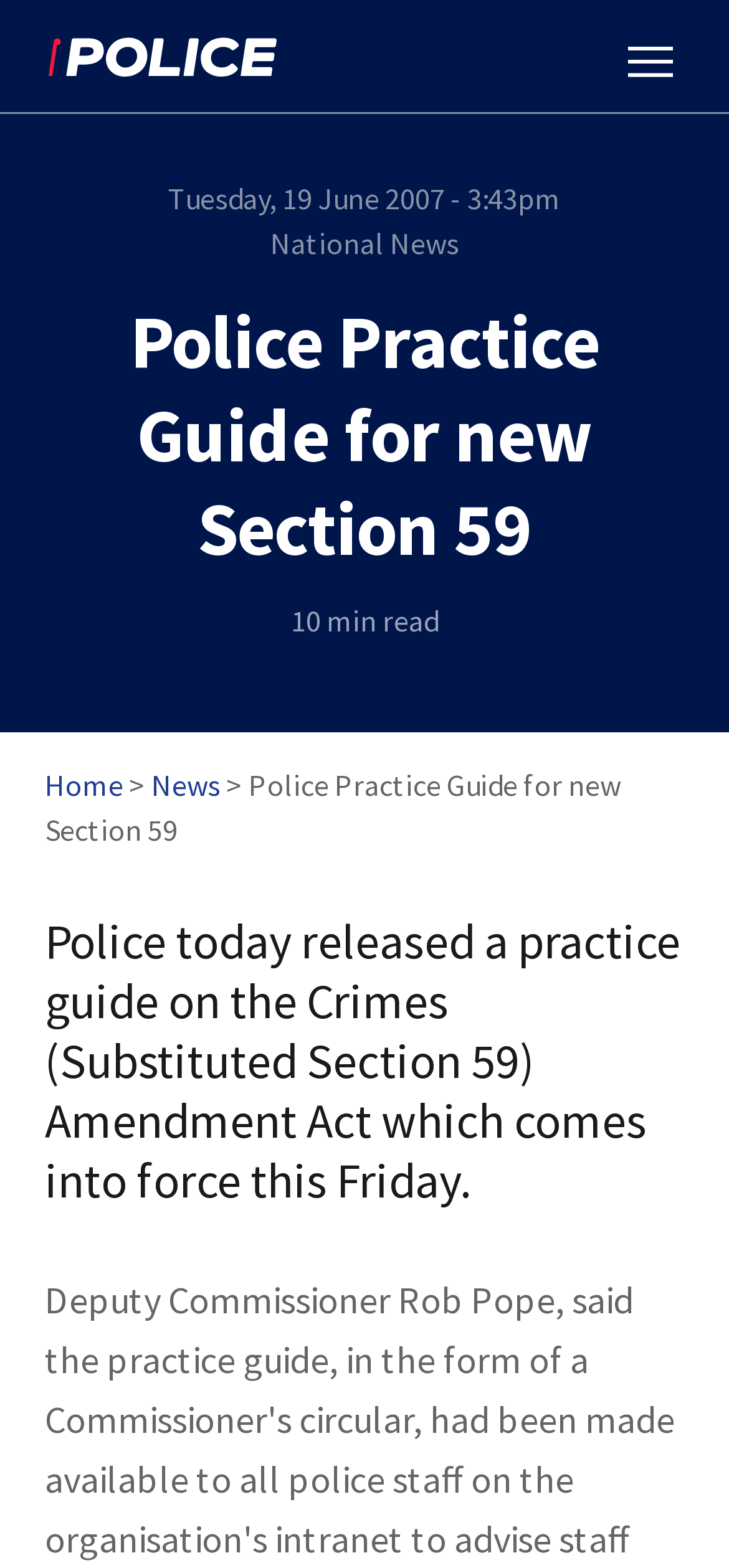Can you extract the headline from the webpage for me?

Police Practice Guide for new Section 59